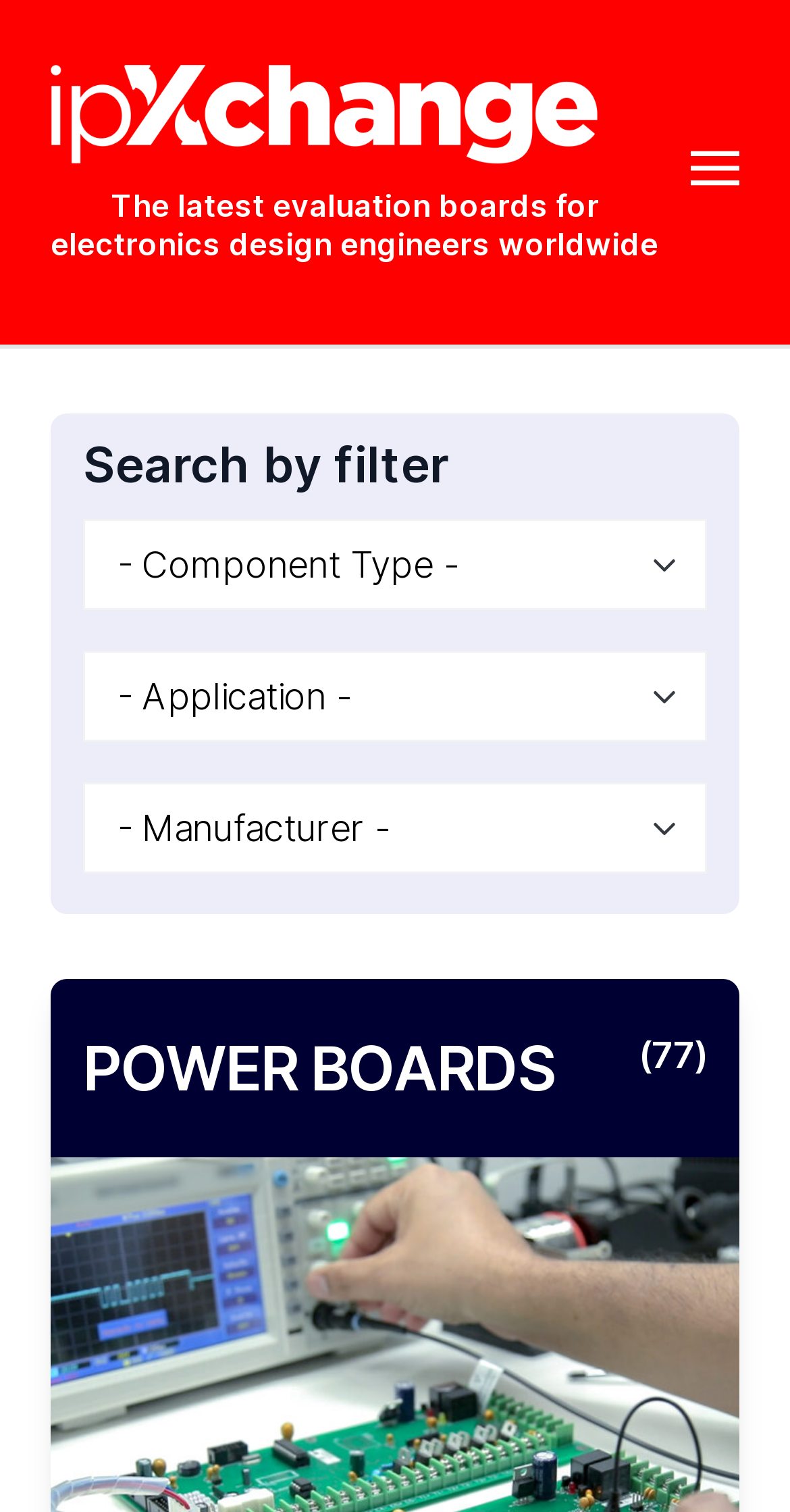Detail the various sections and features present on the webpage.

The webpage is titled "Frenetic Archives - ipXchange" and appears to be a platform for electronics design engineers. At the top-left corner, there is a link with an accompanying image, which may be a logo or a navigation button. Below this, there are two lines of text that read "The latest evaluation boards for electronics design engineers worldwide", indicating the website's focus.

On the top-right corner, there is another link with an image, labeled "Toggle navigation", which suggests that it may be used to expand or collapse a navigation menu. Below this, there is a section with a heading "Search by filter" and three comboboxes, which allow users to filter search results by specific criteria.

Further down the page, there is a prominent heading "POWER BOARDS (77)", which suggests that this section may be related to power boards and may contain 77 items or listings. Overall, the webpage appears to be a resource for electronics design engineers, providing access to evaluation boards and other relevant information.